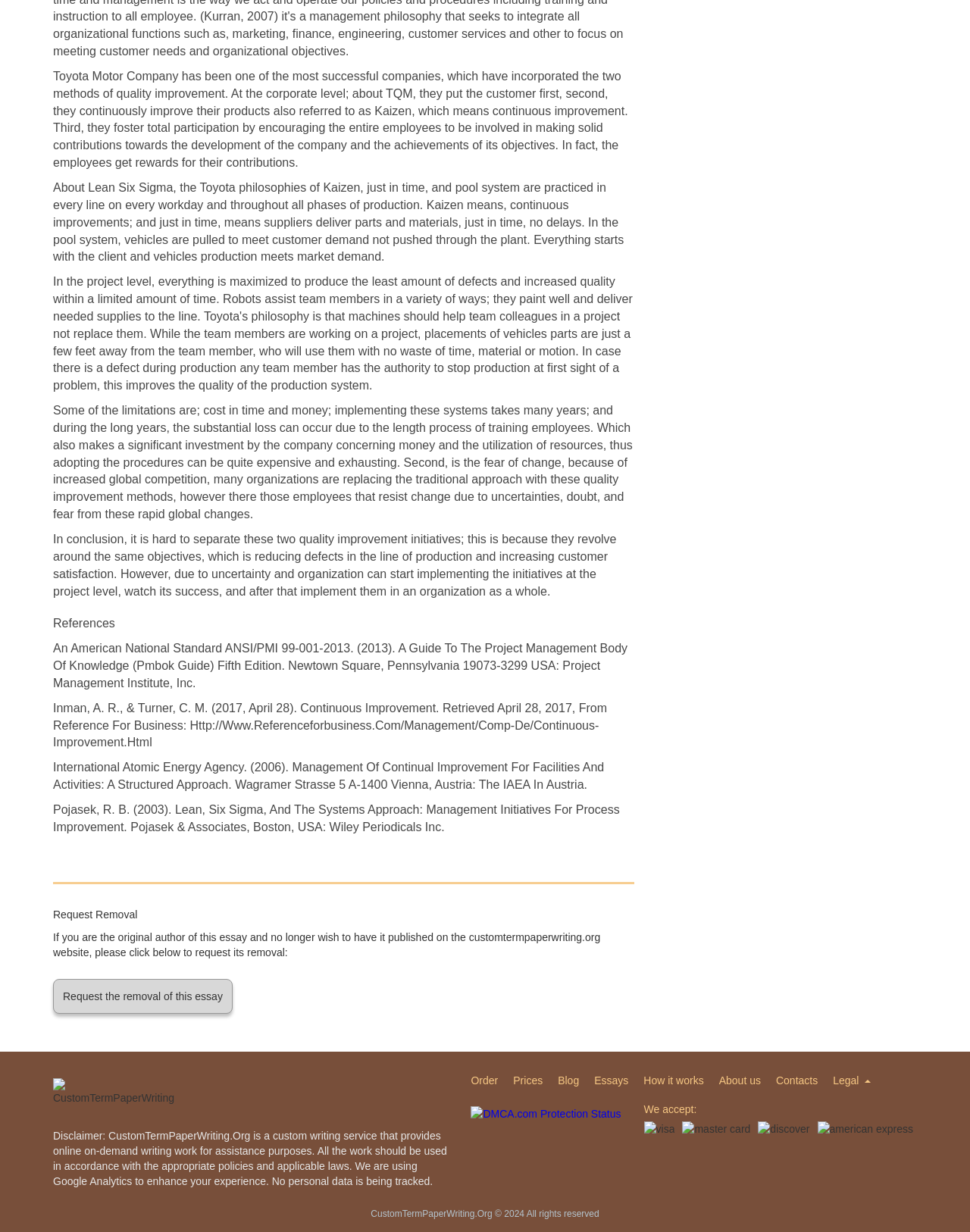Determine the bounding box coordinates for the area that should be clicked to carry out the following instruction: "Click the 'Request the removal of this essay' button".

[0.055, 0.794, 0.24, 0.823]